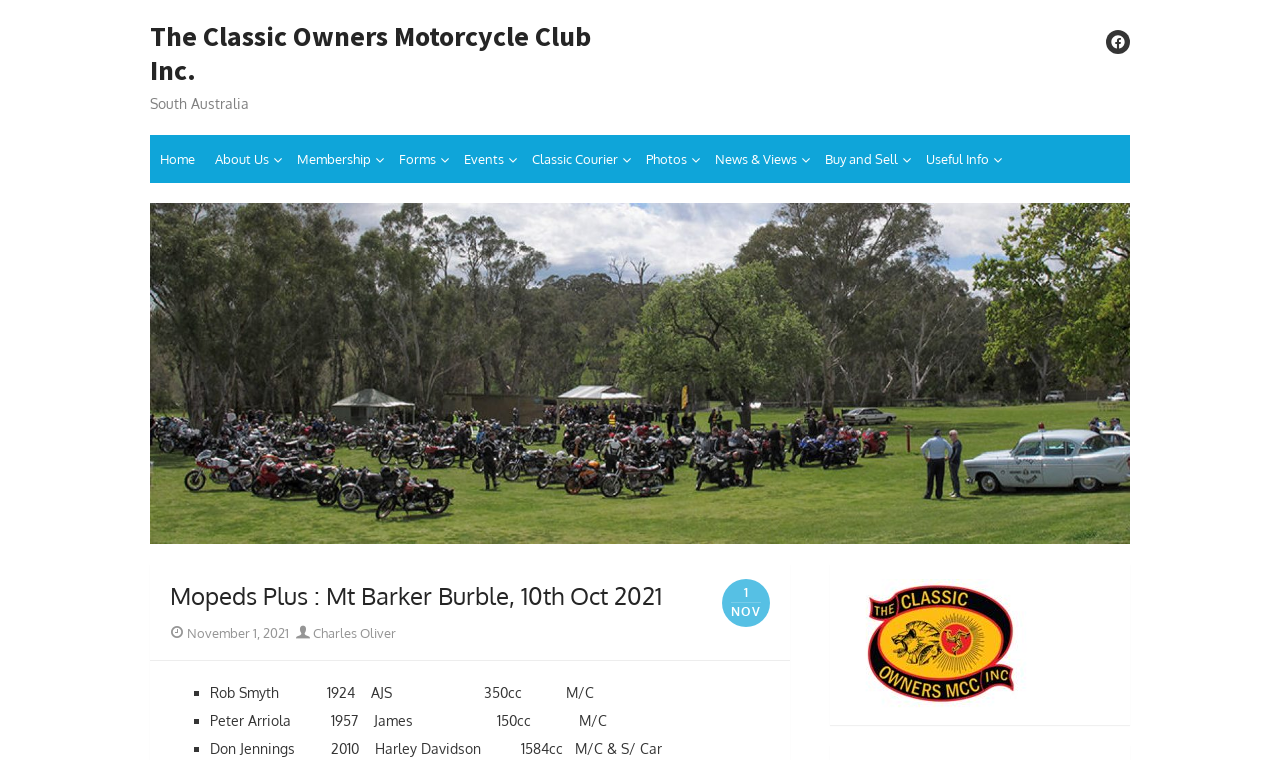What is the engine capacity of Don Jennings' motorcycle?
Carefully analyze the image and provide a detailed answer to the question.

The engine capacity of Don Jennings' motorcycle can be found in the bullet point list, where it is mentioned as '1584cc' along with the motorcycle model 'Harley Davidson'.